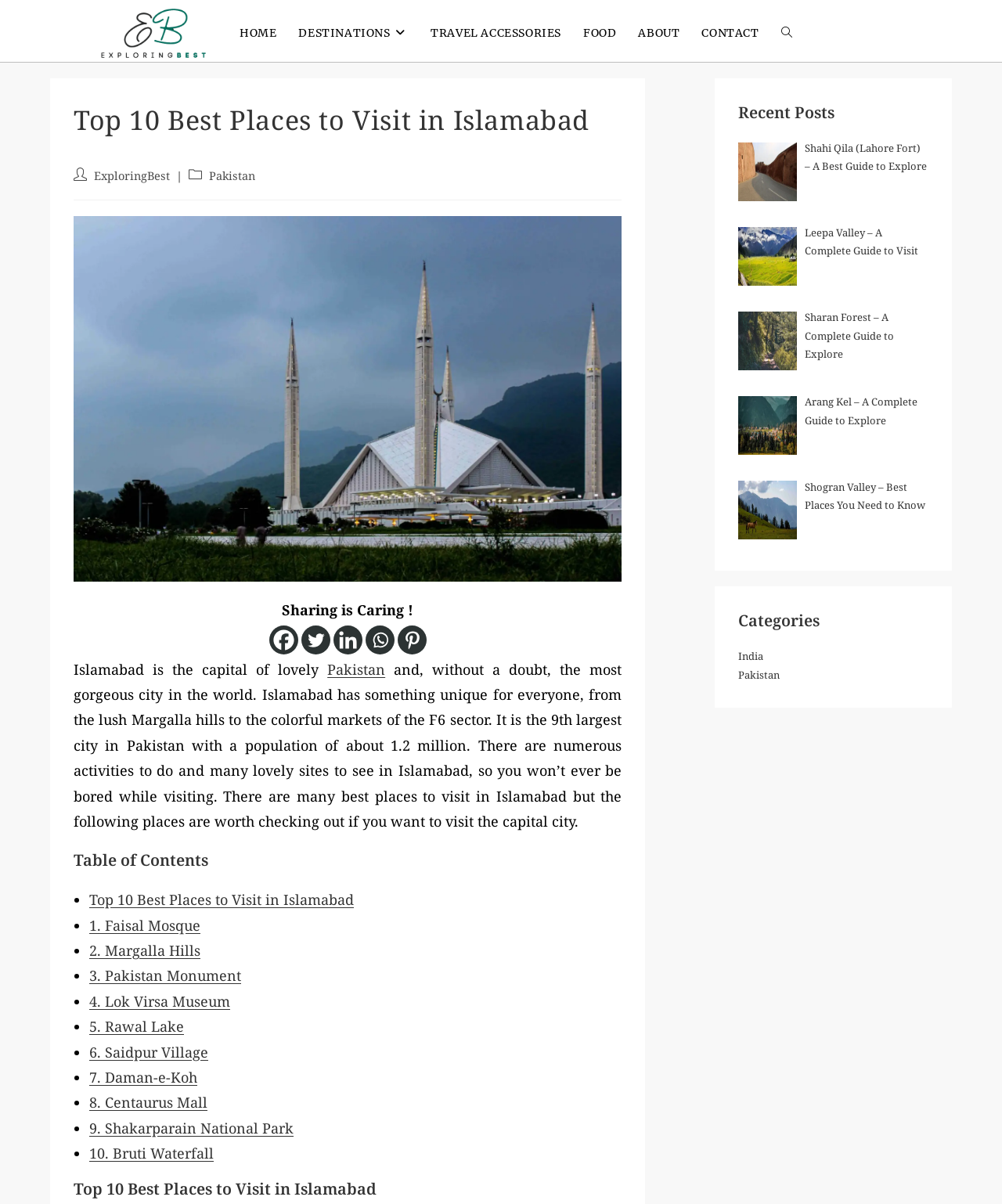Explain the features and main sections of the webpage comprehensively.

The webpage is about the top 10 best places to visit in Islamabad, Pakistan. At the top, there is a navigation menu with links to "HOME", "DESTINATIONS", "TRAVEL ACCESSORIES", "FOOD", "ABOUT", and "CONTACT". Below the navigation menu, there is a header section with a title "Top 10 Best Places to Visit in Islamabad" and an image with the text "Exploring Best".

On the left side of the page, there is a main content section that starts with a brief introduction to Islamabad, describing it as the capital of Pakistan and a beautiful city with many attractions. The introduction is followed by a table of contents with links to the top 10 places to visit in Islamabad, including Faisal Mosque, Margalla Hills, Pakistan Monument, and others.

Each link in the table of contents is marked with a bullet point, and the links are arranged in a vertical list. Below the table of contents, there is a section with a heading "Top 10 Best Places to Visit in Islamabad" that likely contains more information about each of the listed places.

On the right side of the page, there is a sidebar with a heading "Recent Posts" that lists several links to recent articles, each with an accompanying image. The articles appear to be about travel destinations in Pakistan, including Shahi Qila, Leepa Valley, and Sharan Forest. Below the recent posts section, there is a section with a heading "Categories" that lists links to categories such as "India" and "Pakistan".

At the bottom of the page, there are social media links to share the content on Facebook, Twitter, LinkedIn, WhatsApp, and Pinterest.